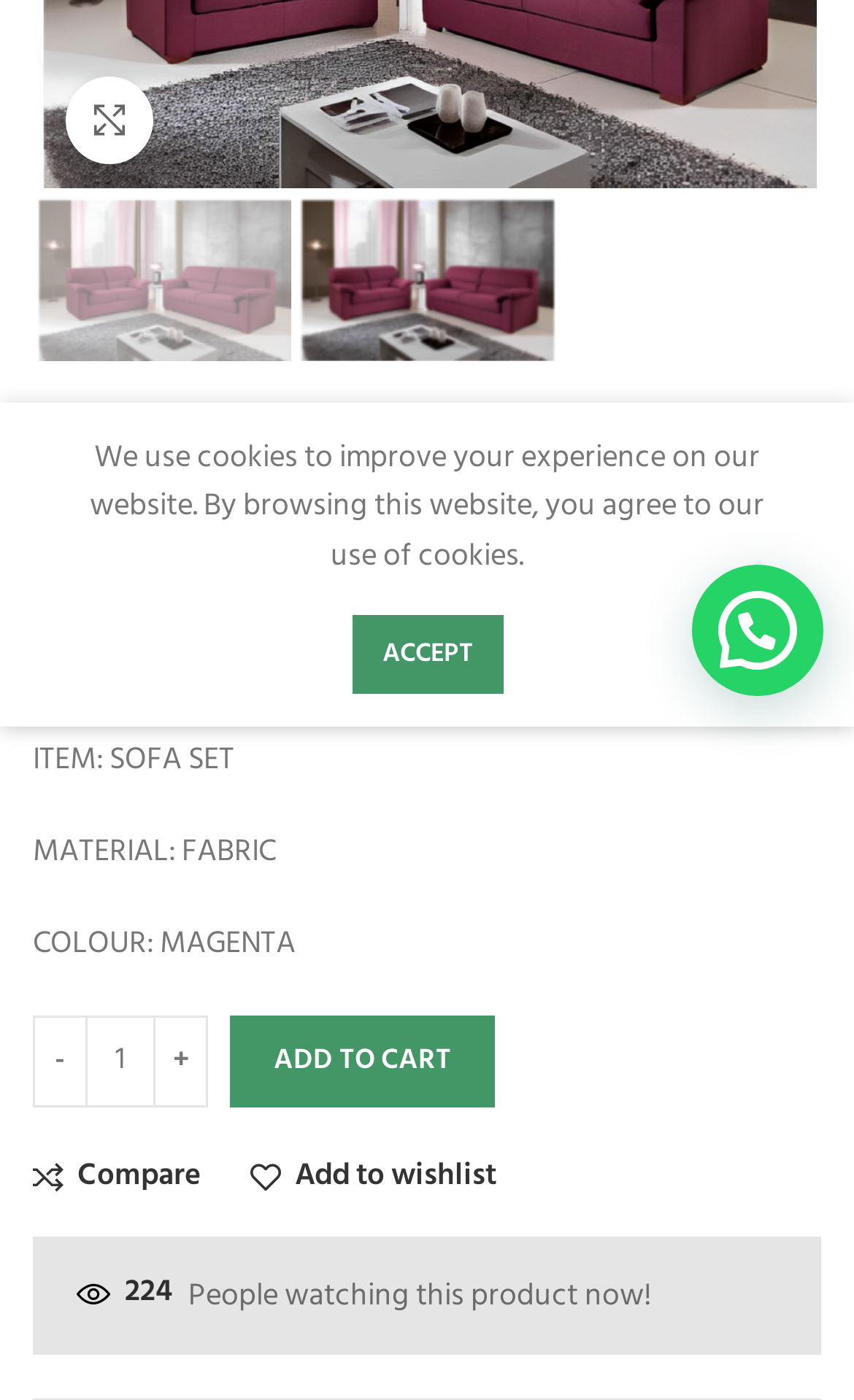Based on the description "My account", find the bounding box of the specified UI element.

[0.744, 0.441, 0.987, 0.511]